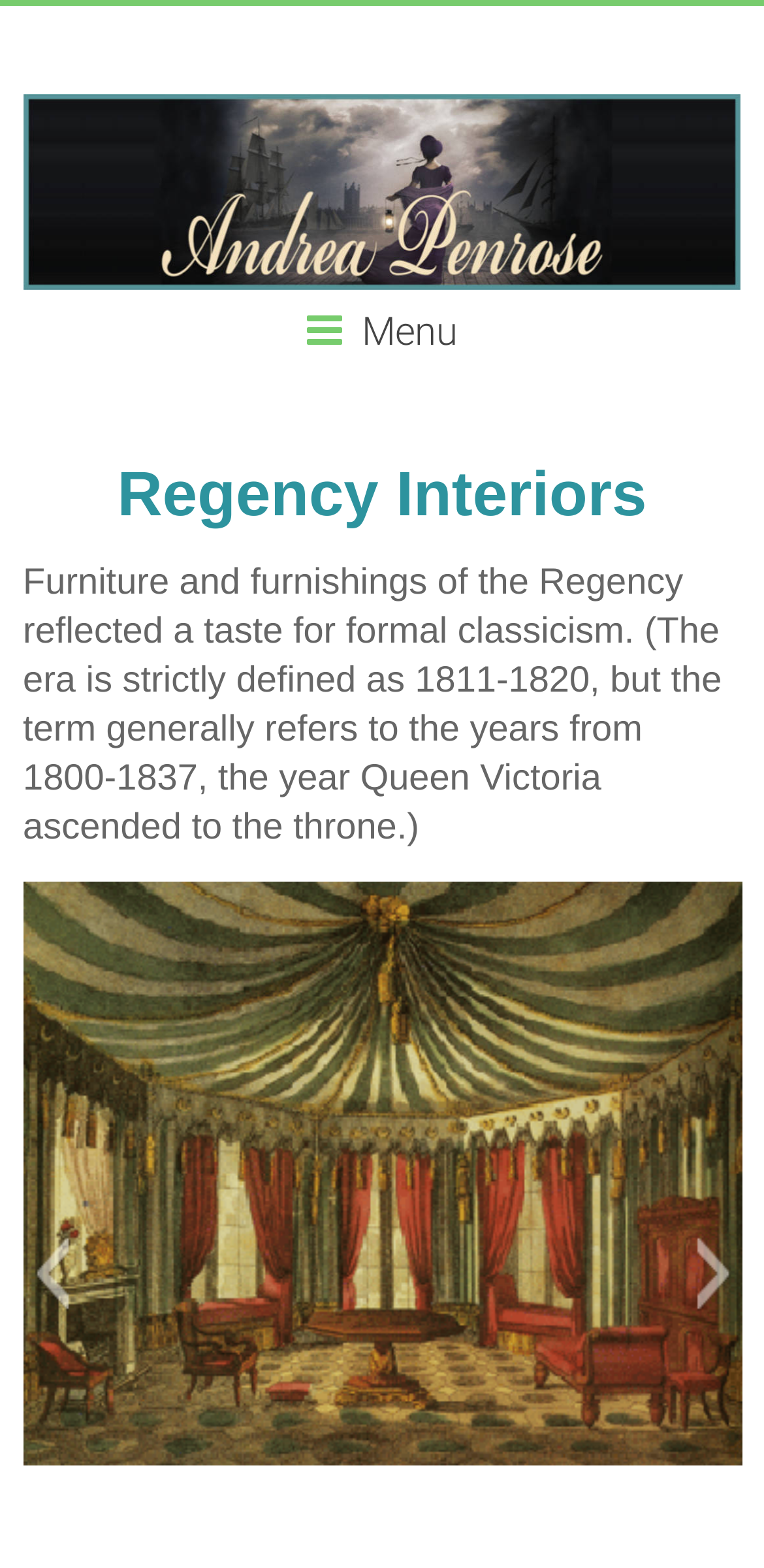What is the tone of the webpage?
Please provide a detailed answer to the question.

The language and content of the webpage, including the static text and the image, suggest a formal tone, which is consistent with the topic of Regency Interiors and its association with classicism.